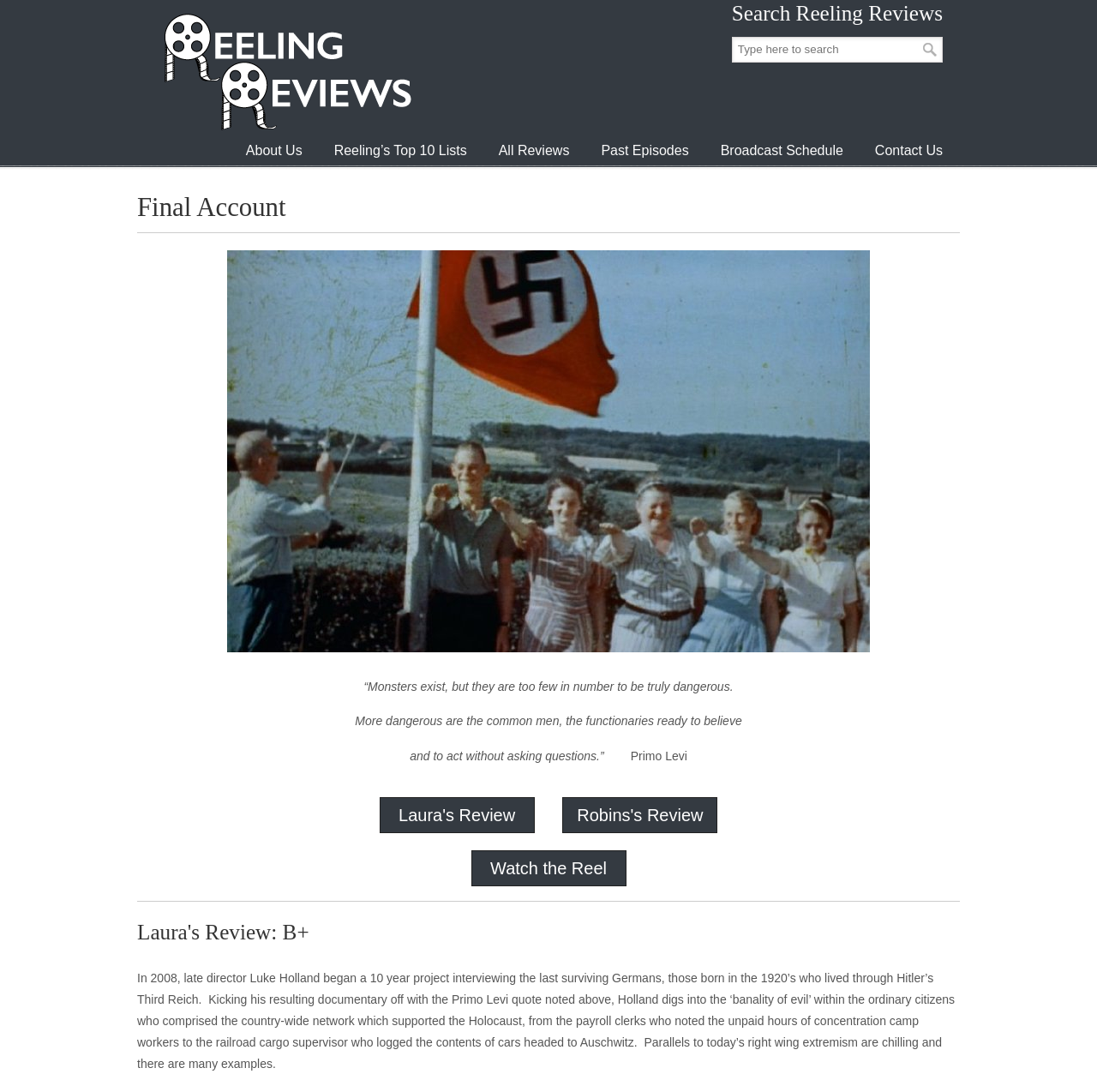Offer a meticulous description of the webpage's structure and content.

The webpage is about a movie review titled "Final Account - Reeling Reviews". At the top left, there is a link to "Reeling Reviews". On the top right, there is a search bar with a heading "Search Reeling Reviews" and a button next to it. Below the search bar, there are several links to different sections of the website, including "About Us", "Reeling’s Top 10 Lists", "All Reviews", "Past Episodes", "Broadcast Schedule", and "Contact Us".

Below these links, there is a heading "Final Account" followed by a horizontal separator. Underneath, there is a large image taking up most of the width of the page. To the right of the image, there are three blocks of text, which appear to be a quote from Primo Levi, with the quote itself and the author's name.

Below the image and the quote, there are three links: "Laura's Review", "Robins's Review", and "Watch the Reel". Following these links, there is another horizontal separator. Below the separator, there is a heading "Laura's Review: B+" and a long block of text, which appears to be a review of the movie "Final Account". The review discusses the documentary's exploration of the "banality of evil" within ordinary citizens who supported the Holocaust, and draws parallels to today's right-wing extremism.